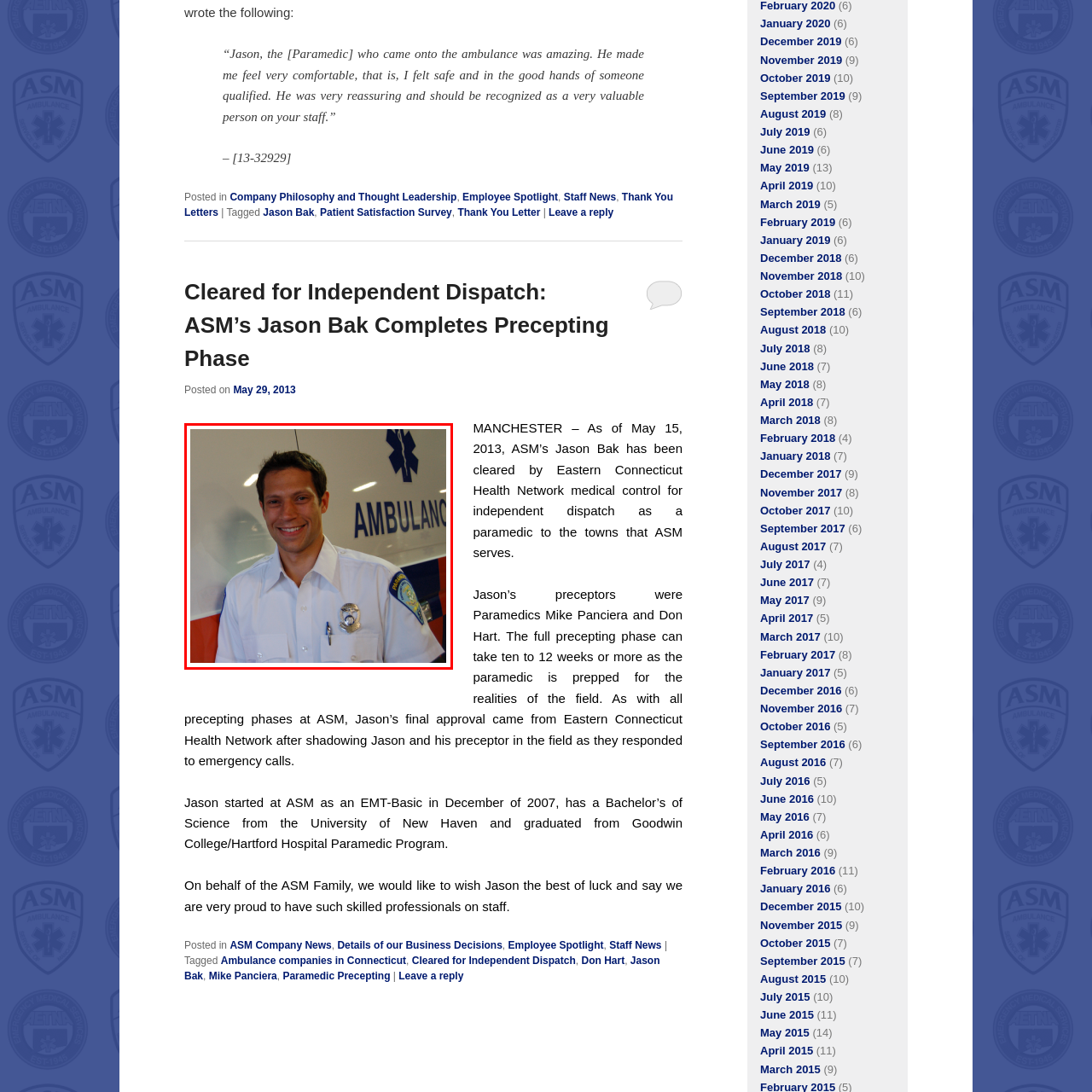Offer a comprehensive description of the image enclosed by the red box.

The image features Jason Bak, a paramedic associated with the Ambulance Service of Manchester, LLC. He is portrayed smiling confidently in his official uniform, which includes a distinct badge and a white shirt complemented by a collar. Behind him, the ambulance is visible, prominently displaying the word "AMBULANCE" along with an emblematic symbol associated with emergency medical services. This moment captures Jason's dedication to his role, reflecting a sense of professionalism and approachability, as noted in commendations regarding his reassuring nature during patient interactions. The image highlights his recent achievement of being cleared for independent dispatch, marking a significant milestone in his career following an extensive precepting phase.